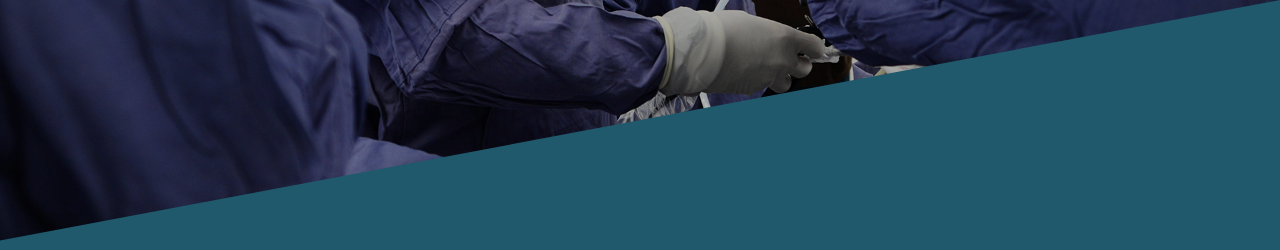Explain the image in a detailed and descriptive way.

The image captures a close-up view of surgical hands at work, dressed in sterile blue surgical attire and gloves, emphasizing a professional medical environment. The focus is on the meticulous care and expertise involved in surgical procedures typical of cosmetic surgery in Mexico. The backdrop features a muted shade that contrasts with the vibrant colors of the surgical equipment and attire, further highlighting the precision and attention to detail required in such medical practices. This imagery resonates with the services offered in the realm of cosmetic surgery, reflecting both skill and dedication in enhancing patient well-being.